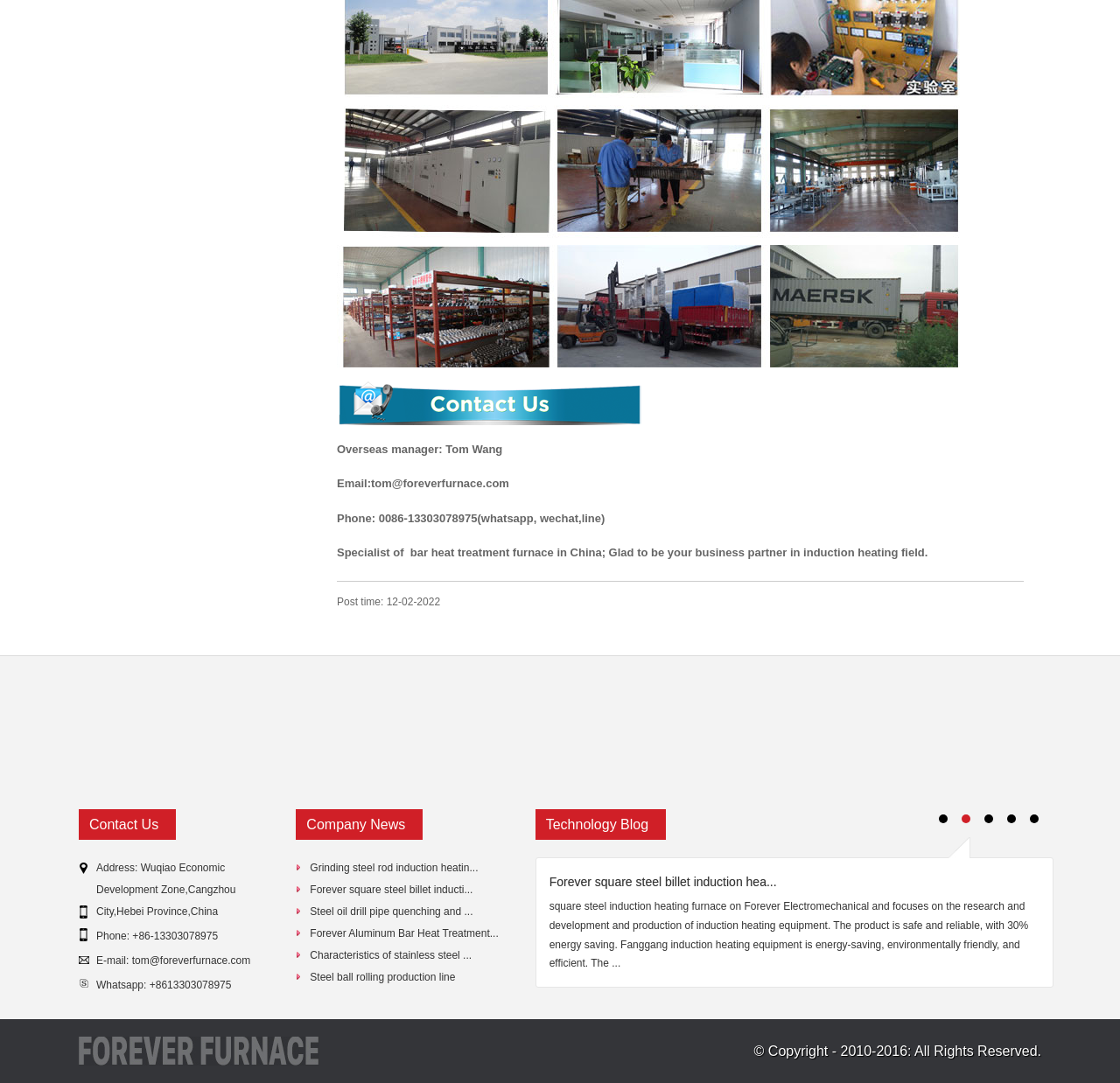Specify the bounding box coordinates of the area that needs to be clicked to achieve the following instruction: "View Company News".

[0.264, 0.747, 0.378, 0.776]